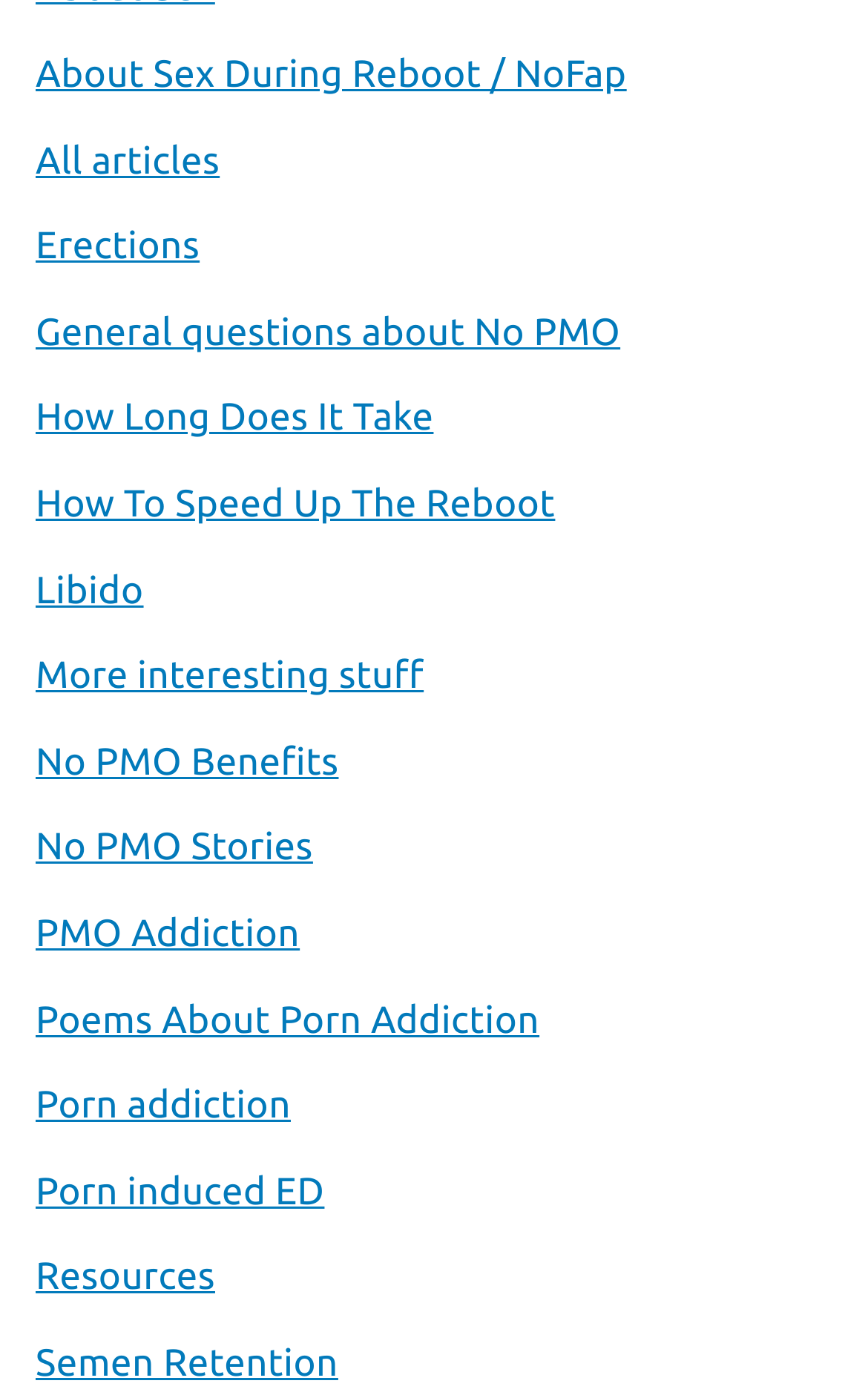Using the provided element description "How Long Does It Take", determine the bounding box coordinates of the UI element.

[0.041, 0.277, 0.5, 0.326]